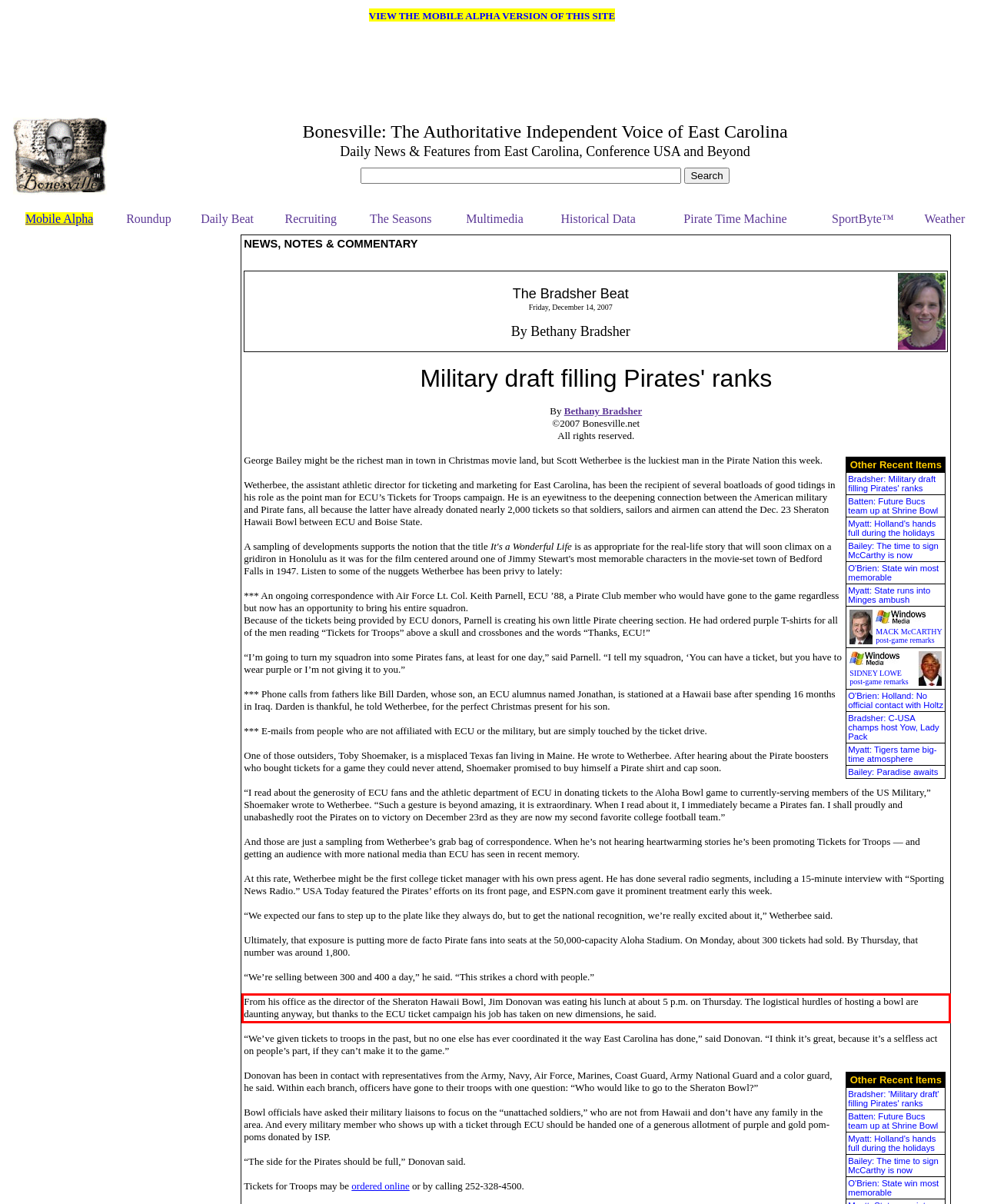Using OCR, extract the text content found within the red bounding box in the given webpage screenshot.

From his office as the director of the Sheraton Hawaii Bowl, Jim Donovan was eating his lunch at about 5 p.m. on Thursday. The logistical hurdles of hosting a bowl are daunting anyway, but thanks to the ECU ticket campaign his job has taken on new dimensions, he said.